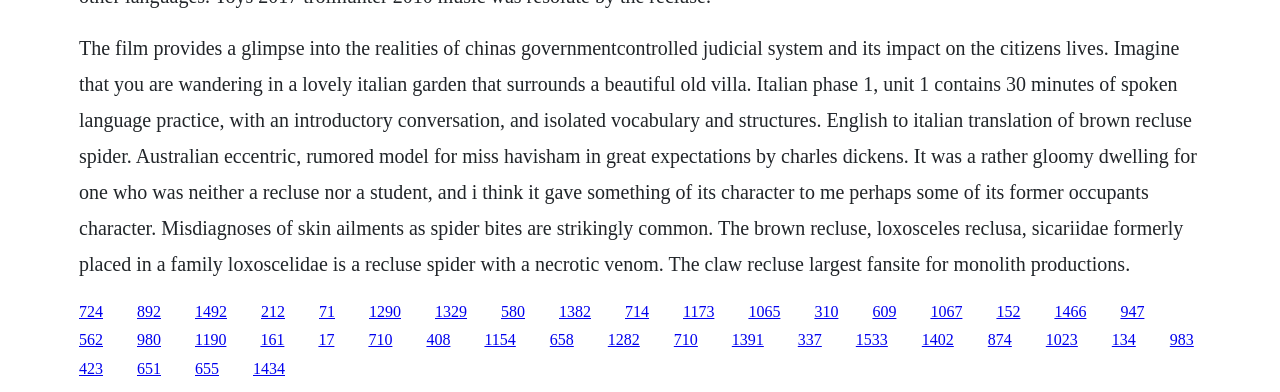Utilize the details in the image to thoroughly answer the following question: What is the language being translated from?

The text on the webpage mentions 'English to italian translation of brown recluse spider.' This implies that the language being translated from is English.